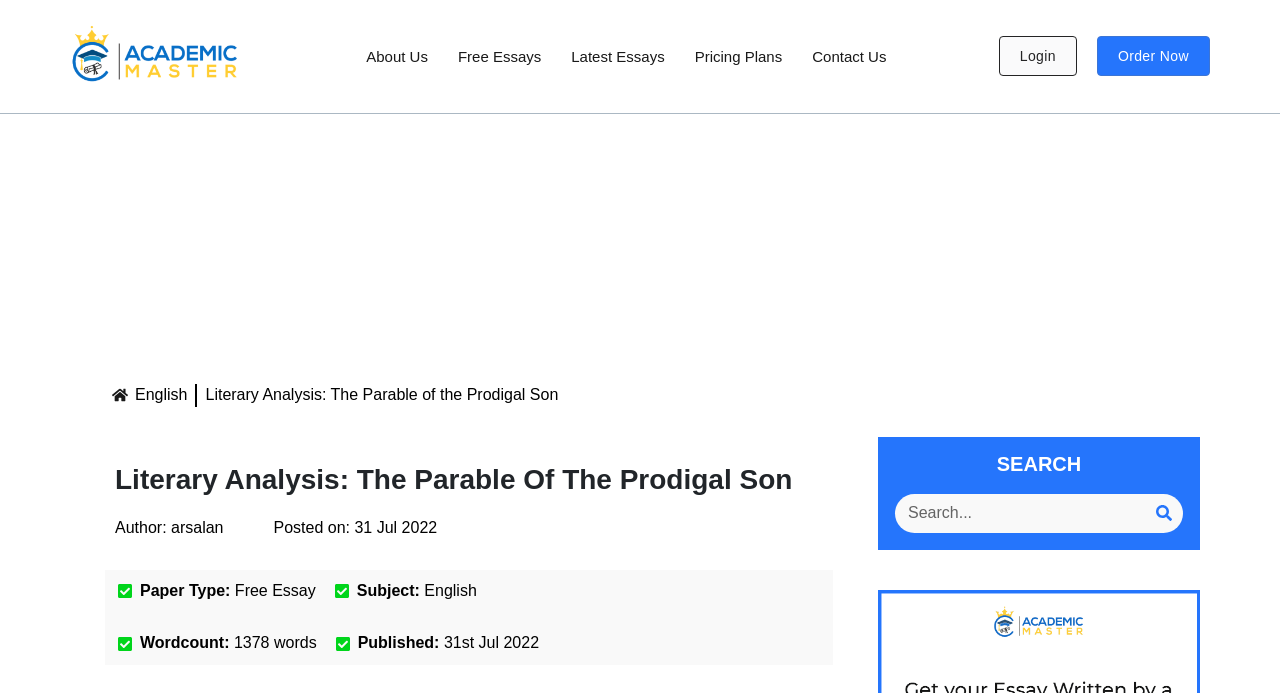Provide the bounding box coordinates for the UI element that is described by this text: "Search". The coordinates should be in the form of four float numbers between 0 and 1: [left, top, right, bottom].

[0.894, 0.713, 0.924, 0.769]